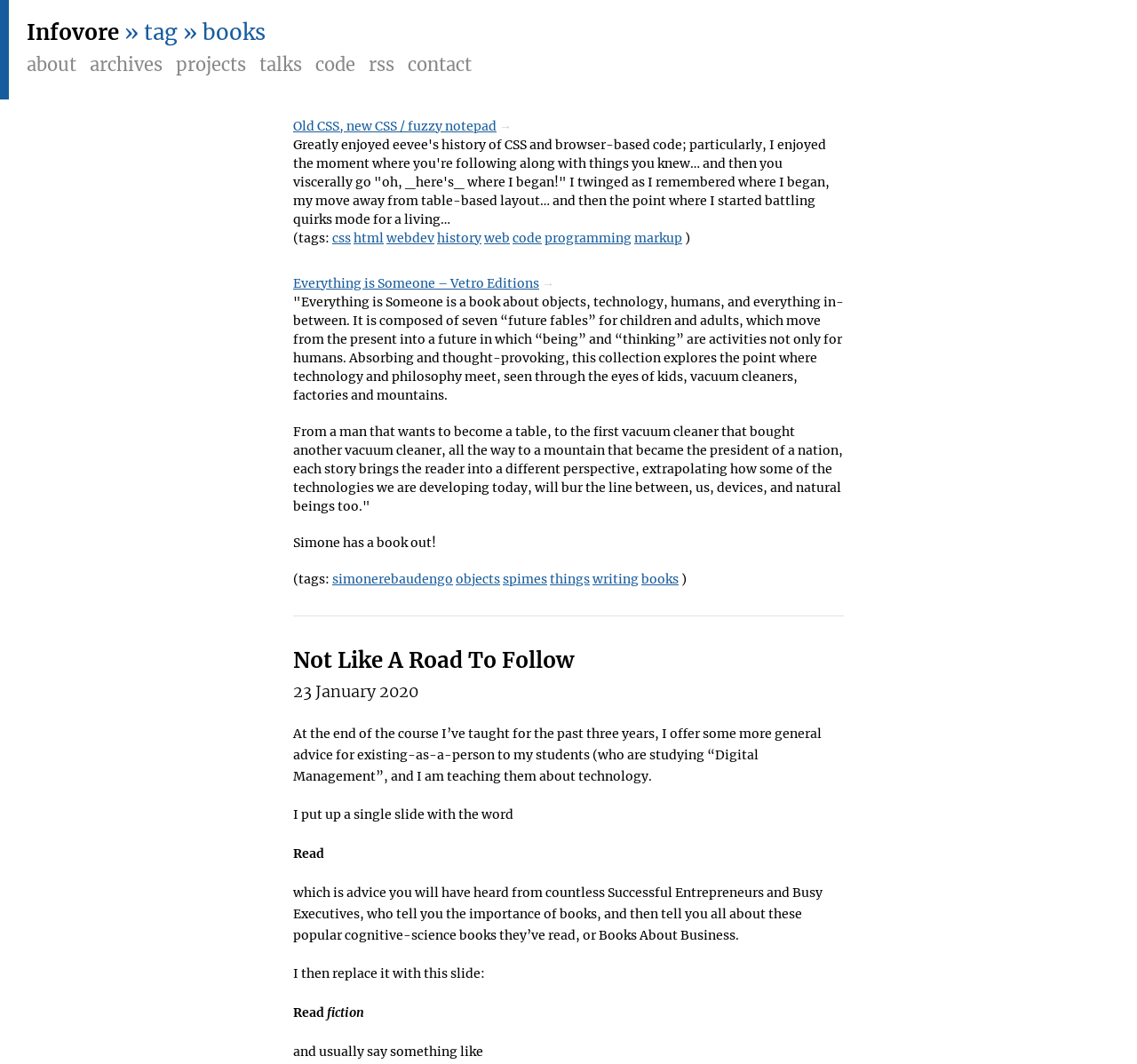What is the name of the person who has a book out?
Please give a detailed and elaborate answer to the question based on the image.

The person who has a book out is Simone Rebaudengo, as mentioned in the text on the webpage. The text states 'Simone has a book out!' and provides a link to the book 'Everything is Someone'.